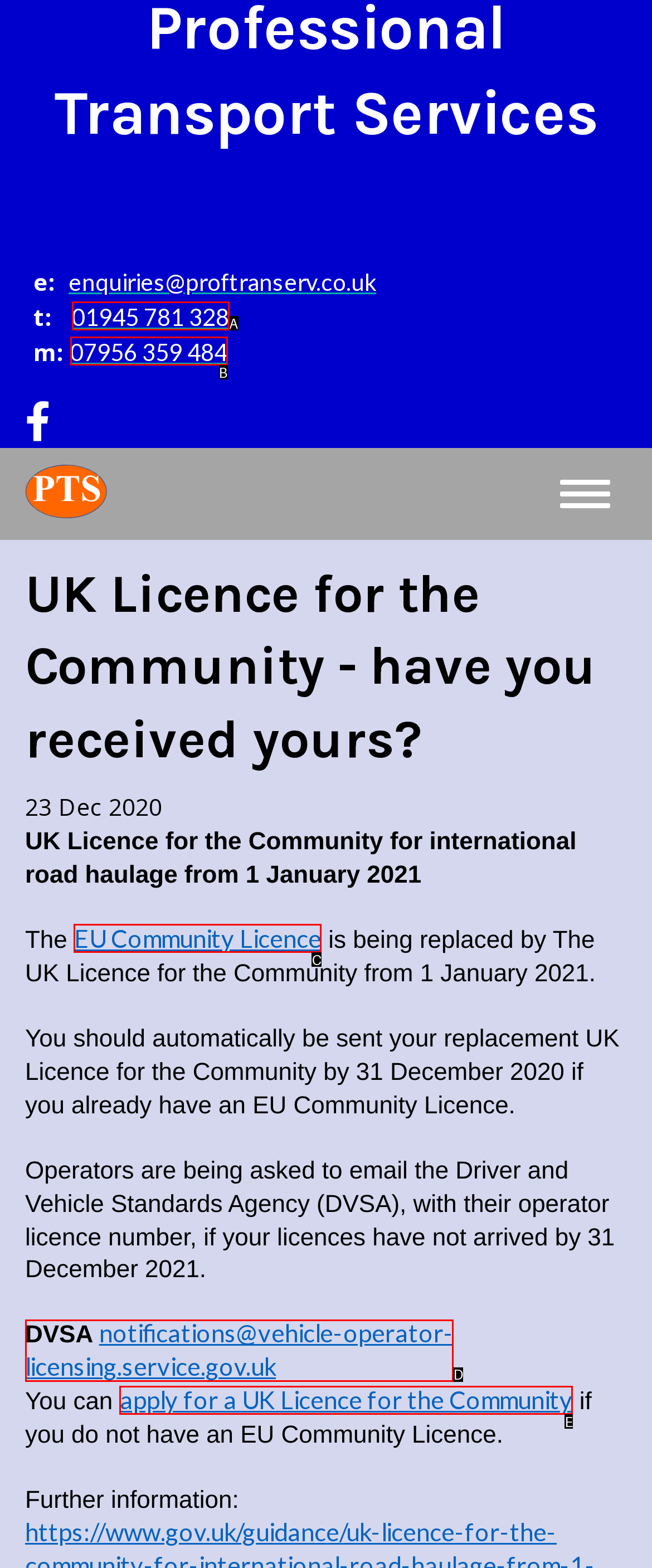Select the HTML element that matches the description: 07956 359 484
Respond with the letter of the correct choice from the given options directly.

B